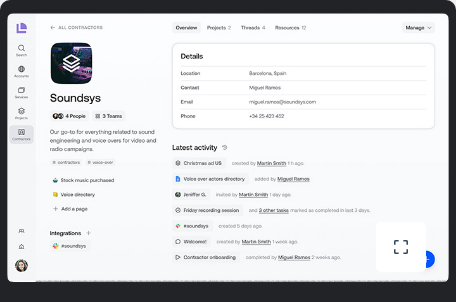Describe all the elements in the image with great detail.

The image showcases the user interface of a project management or collaboration platform, specifically highlighting a section for a contractor named "Soundsys." This interface includes various details such as the location (Barcelona, Spain), contact information (Miguel Ramos), and email address. The layout features a sidebar with navigation options, a main content area displaying the contractor's details, and a list of recent activities, including tasks like directory updates and recordings. The streamlined design emphasizes user engagement with icons and quick access to project-related information, creating an intuitive experience for managing team collaborations and tasks efficiently.